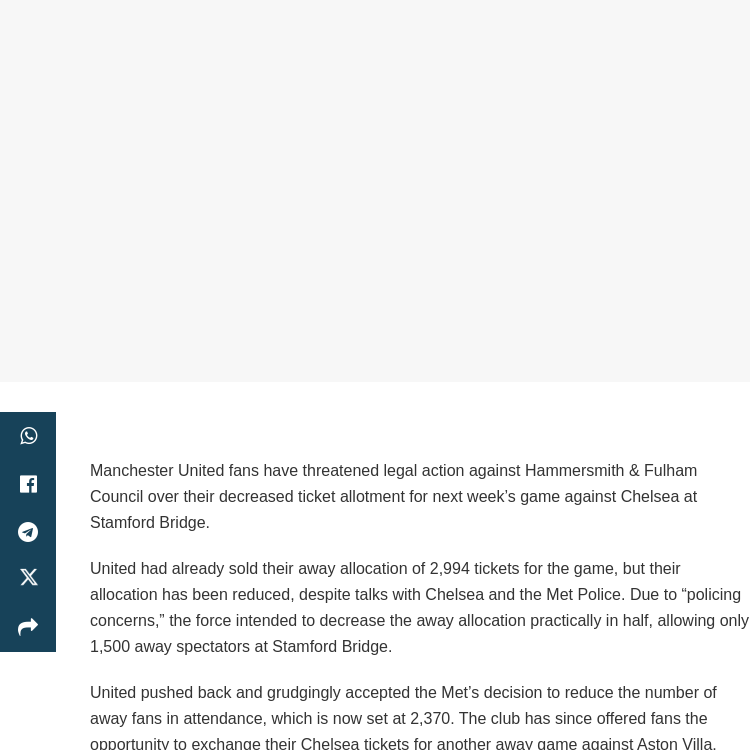How many away fans are allowed at Stamford Bridge?
Please give a detailed and elaborate answer to the question based on the image.

After the reduction in ticket allocation, the caption states that only 1,500 away fans are allowed to attend the match at Stamford Bridge.